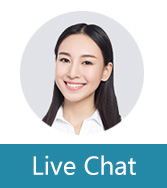Answer with a single word or phrase: 
What is the purpose of the woman's image?

Customer service